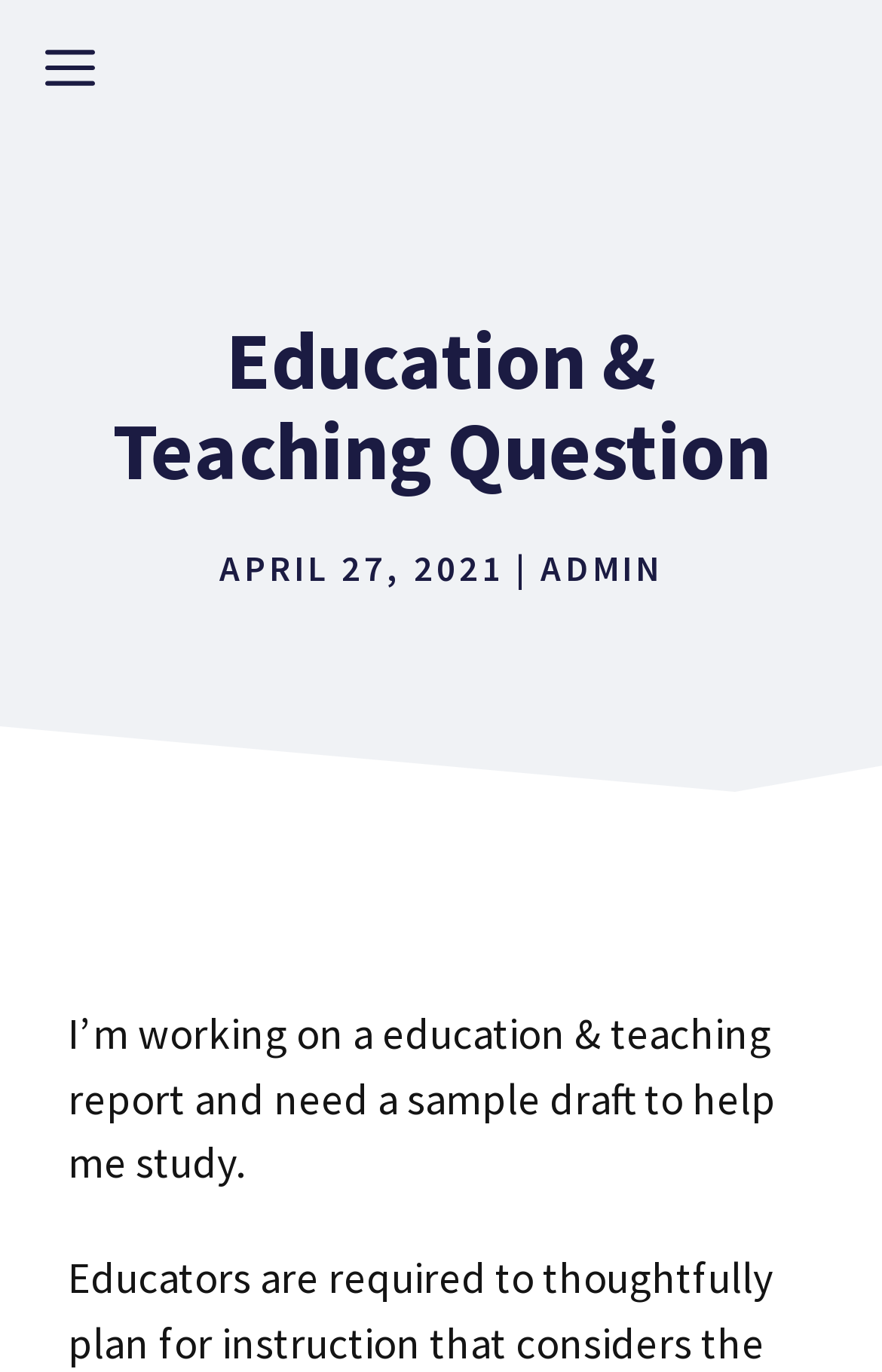Using the information in the image, give a comprehensive answer to the question: 
What is the purpose of the report?

I understood the purpose of the report by reading the static text within the link element with a bounding box of [0.077, 0.733, 0.879, 0.867], which states that the report is needed 'to help me study'.